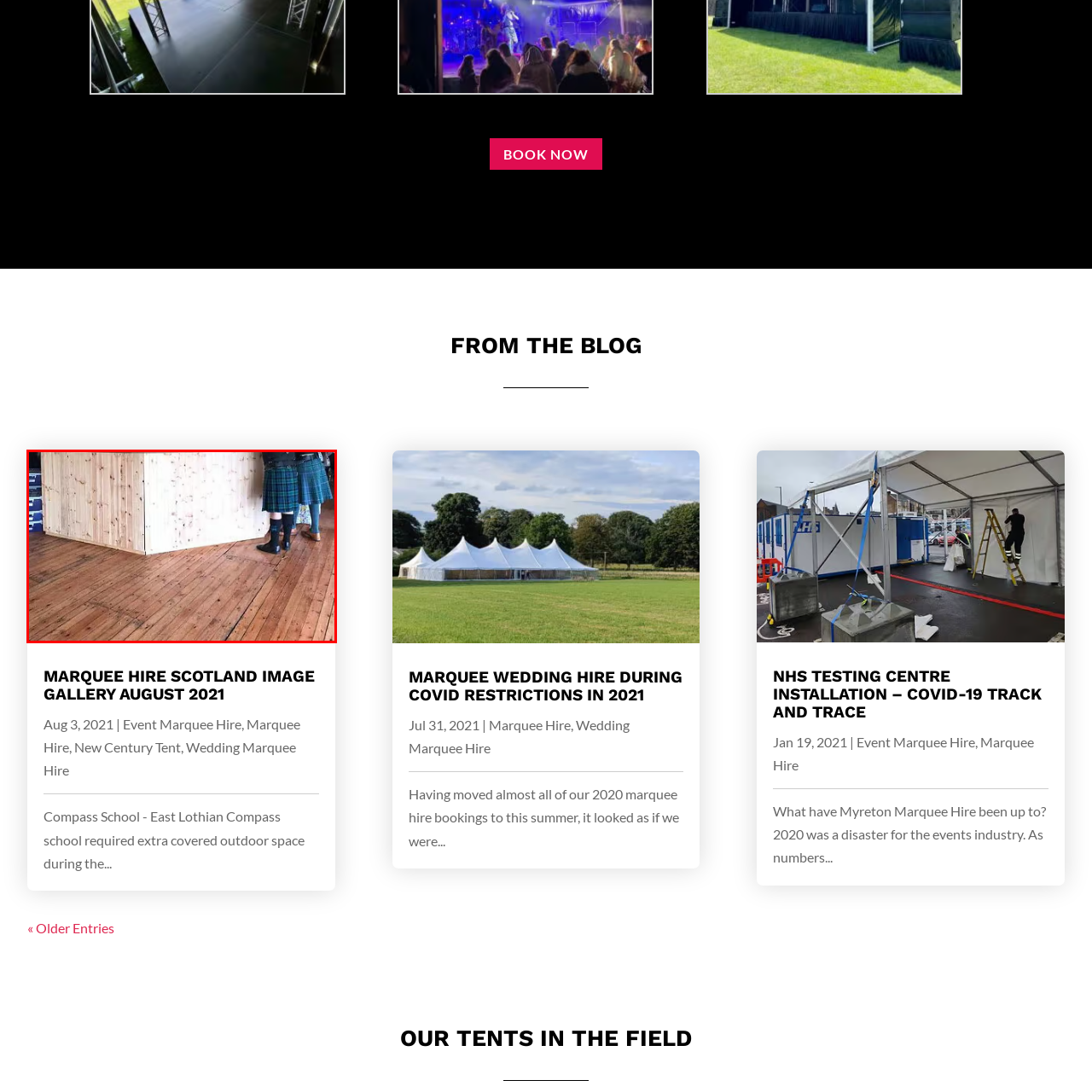Observe the highlighted image and answer the following: What is the color of the wood used for the counter or bar area?

Light-colored